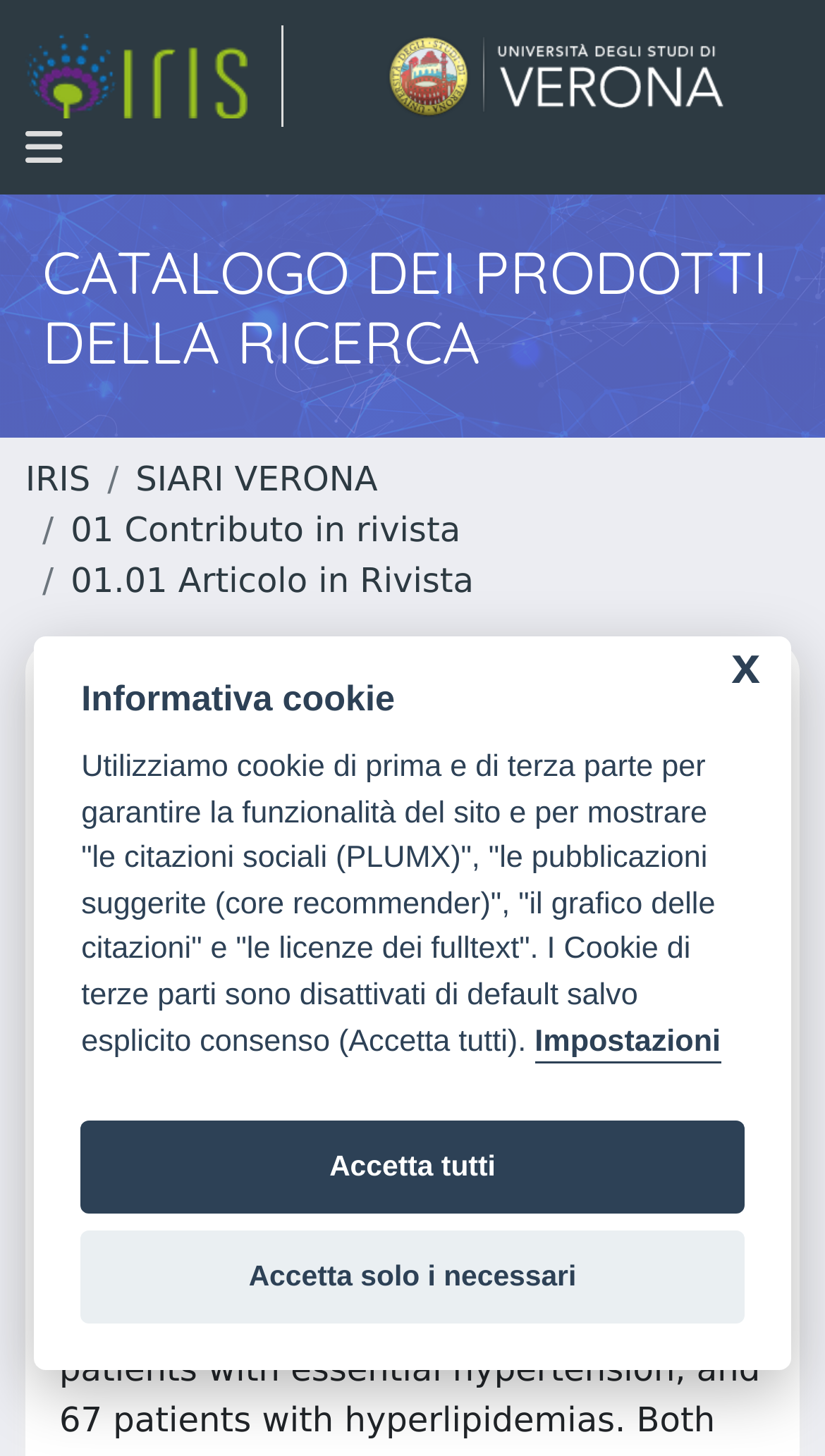Please specify the bounding box coordinates of the region to click in order to perform the following instruction: "show navigation menu".

[0.031, 0.087, 0.077, 0.116]